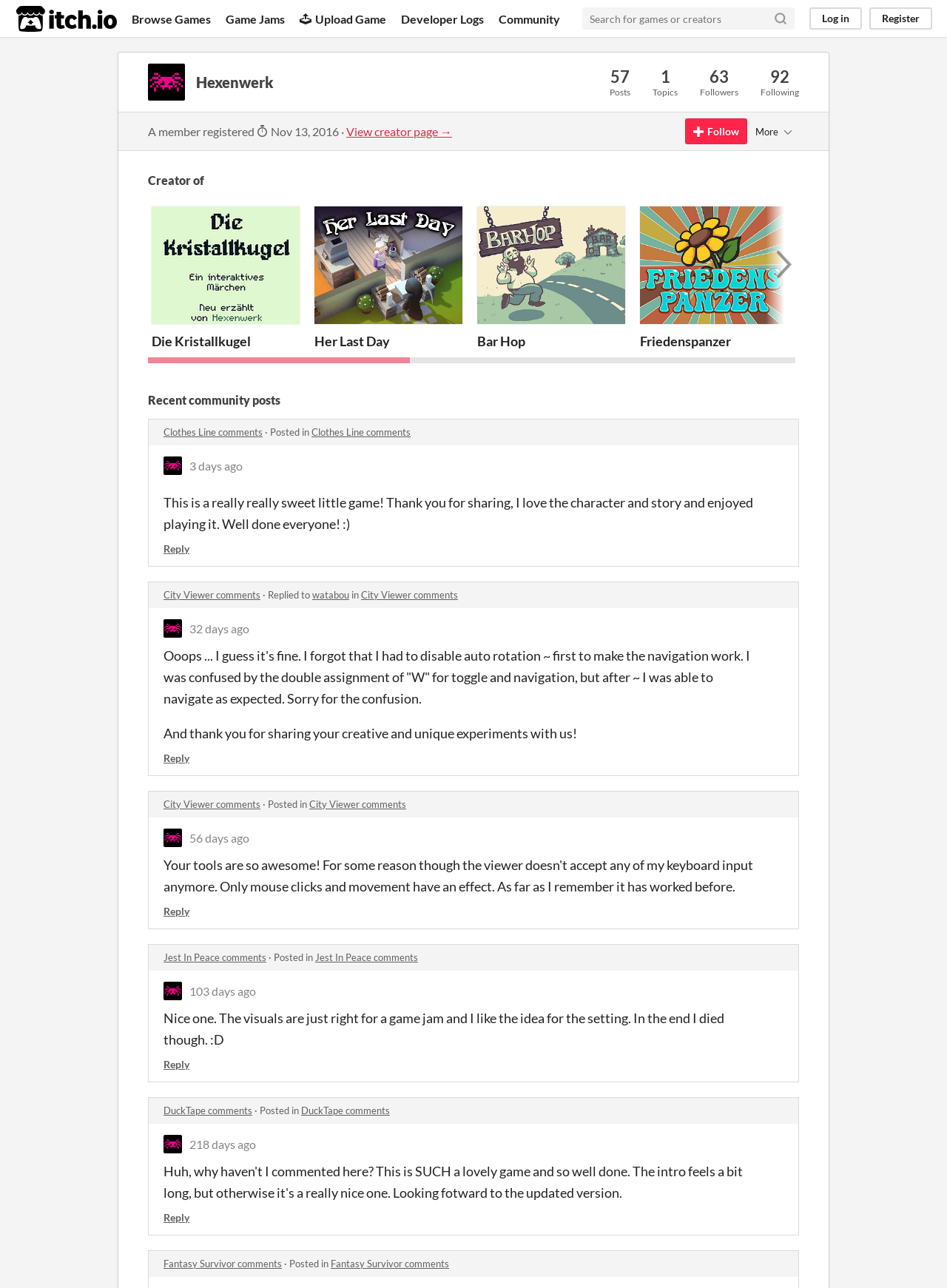Using the description: "DuckTape comments", determine the UI element's bounding box coordinates. Ensure the coordinates are in the format of four float numbers between 0 and 1, i.e., [left, top, right, bottom].

[0.173, 0.857, 0.266, 0.867]